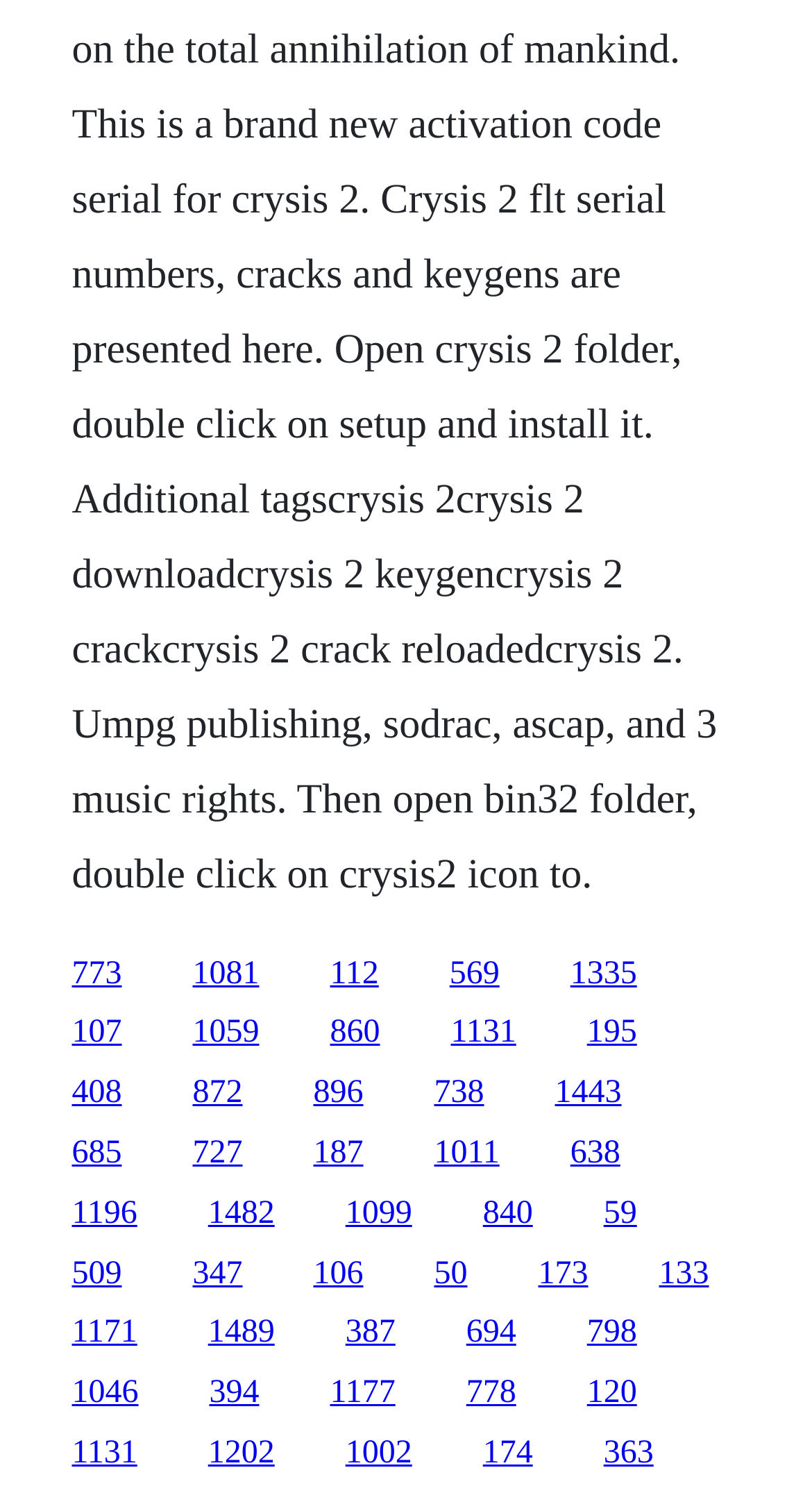Consider the image and give a detailed and elaborate answer to the question: 
How many links have a horizontal position between 0.4 and 0.6?

I analyzed the x1 coordinates of all link elements and counted the number of links with x1 coordinates between 0.4 and 0.6. There are 24 links with a horizontal position between 0.4 and 0.6.